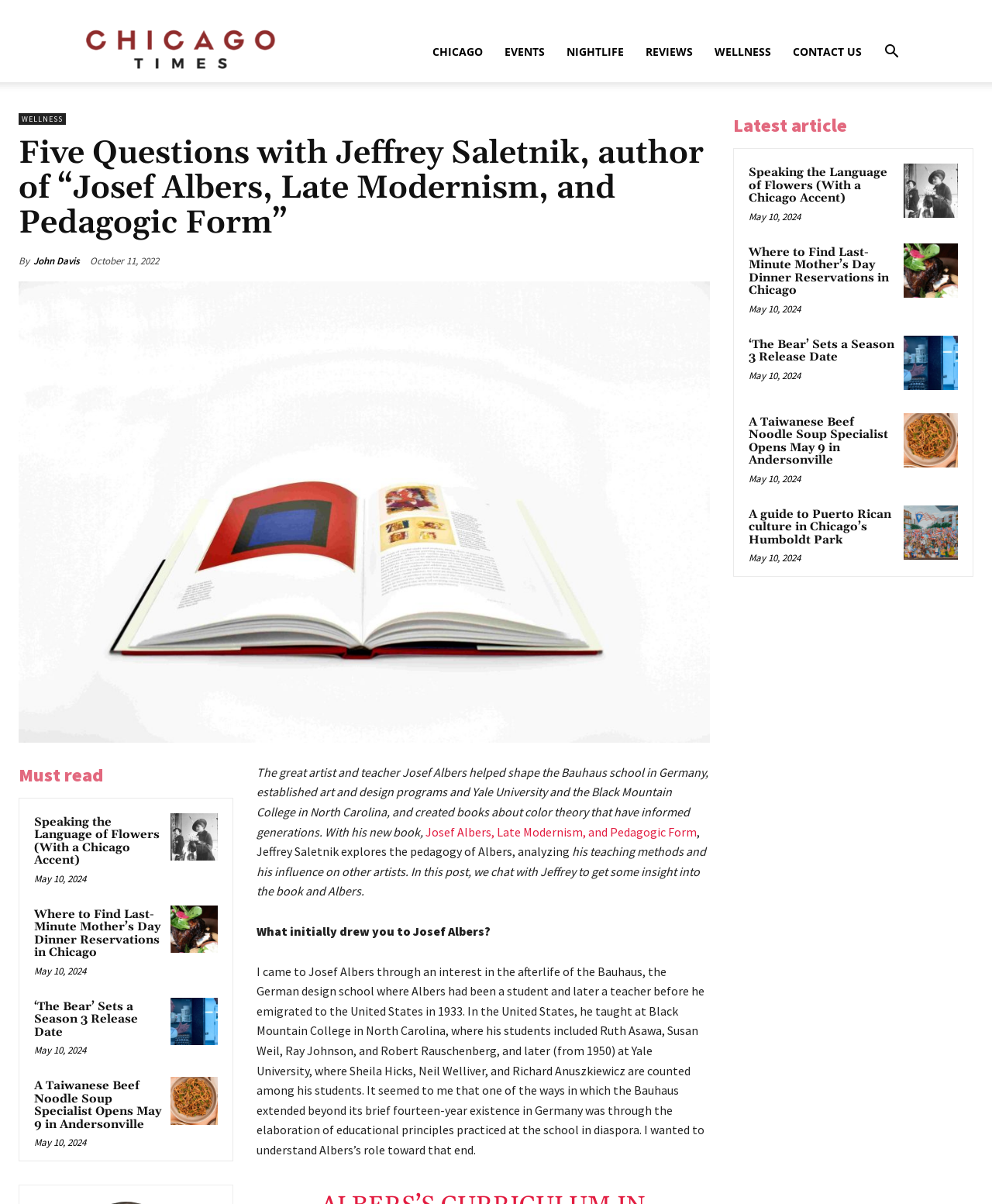Locate the bounding box coordinates of the area you need to click to fulfill this instruction: 'Check the latest article 'Speaking the Language of Flowers (With a Chicago Accent)''. The coordinates must be in the form of four float numbers ranging from 0 to 1: [left, top, right, bottom].

[0.911, 0.136, 0.966, 0.181]